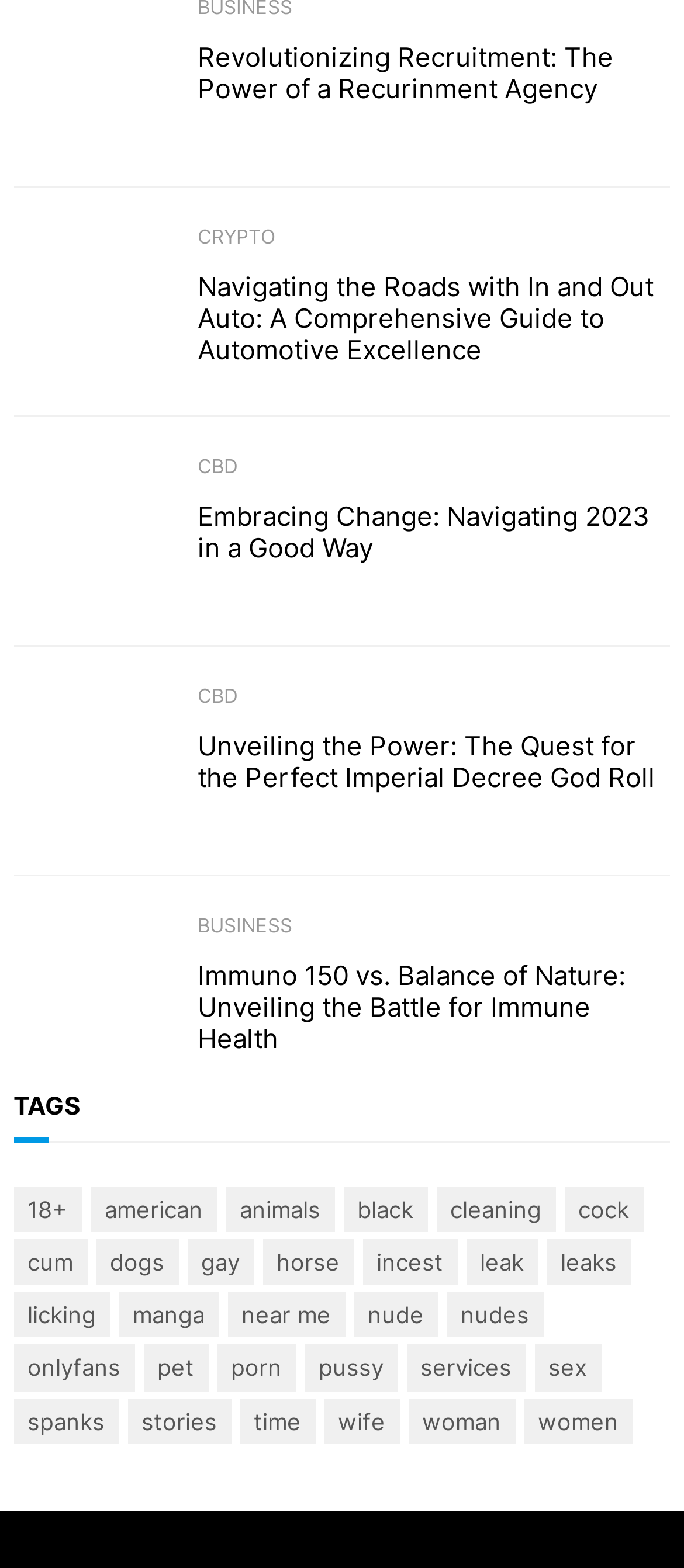Please reply with a single word or brief phrase to the question: 
What is the topic of the first article on this webpage?

Recruitment Agency